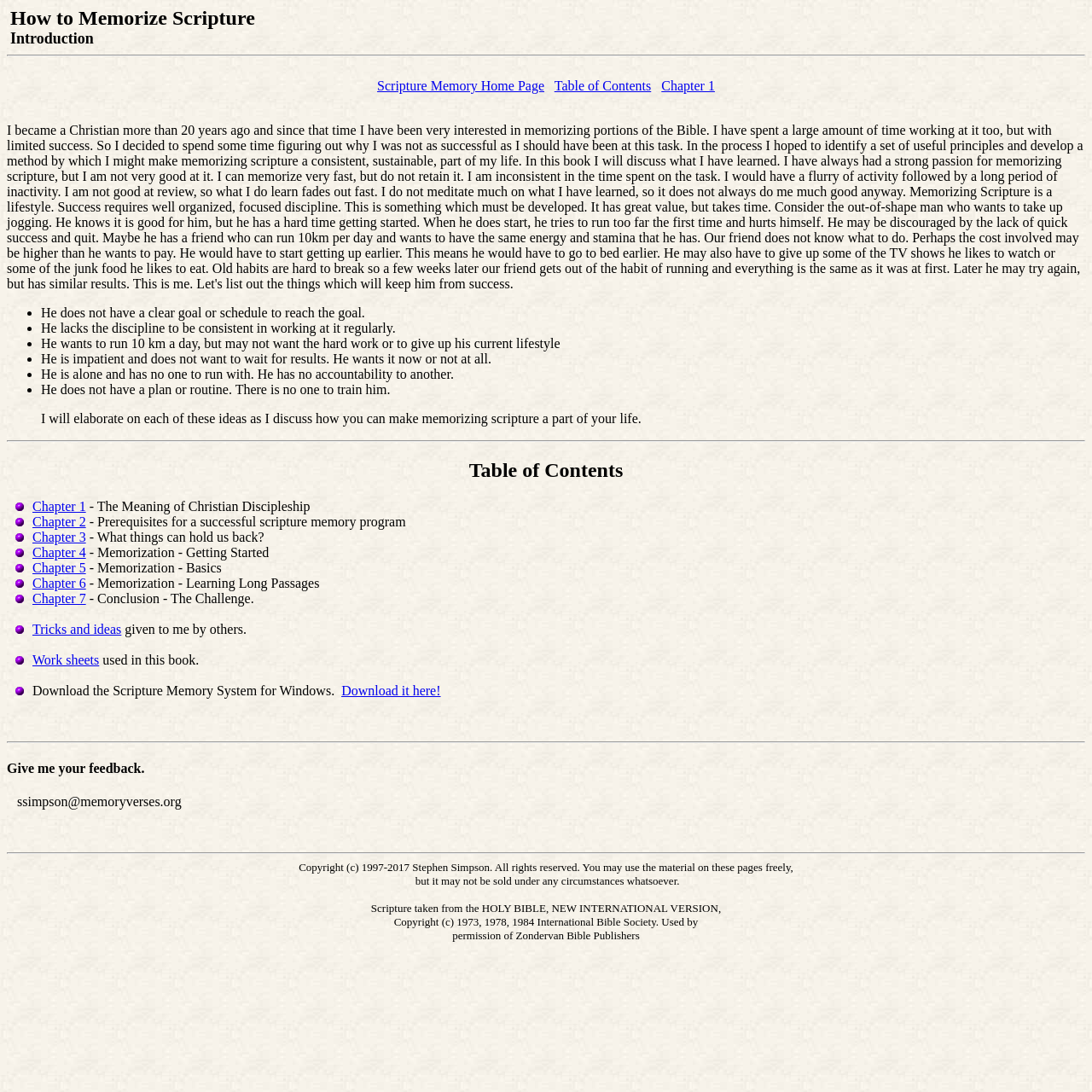What is the main topic of this webpage?
Using the information presented in the image, please offer a detailed response to the question.

Based on the webpage's content, including the title 'How to Memorize Scripture' and the various chapters and sections related to scripture memory, it is clear that the main topic of this webpage is memorizing scripture.